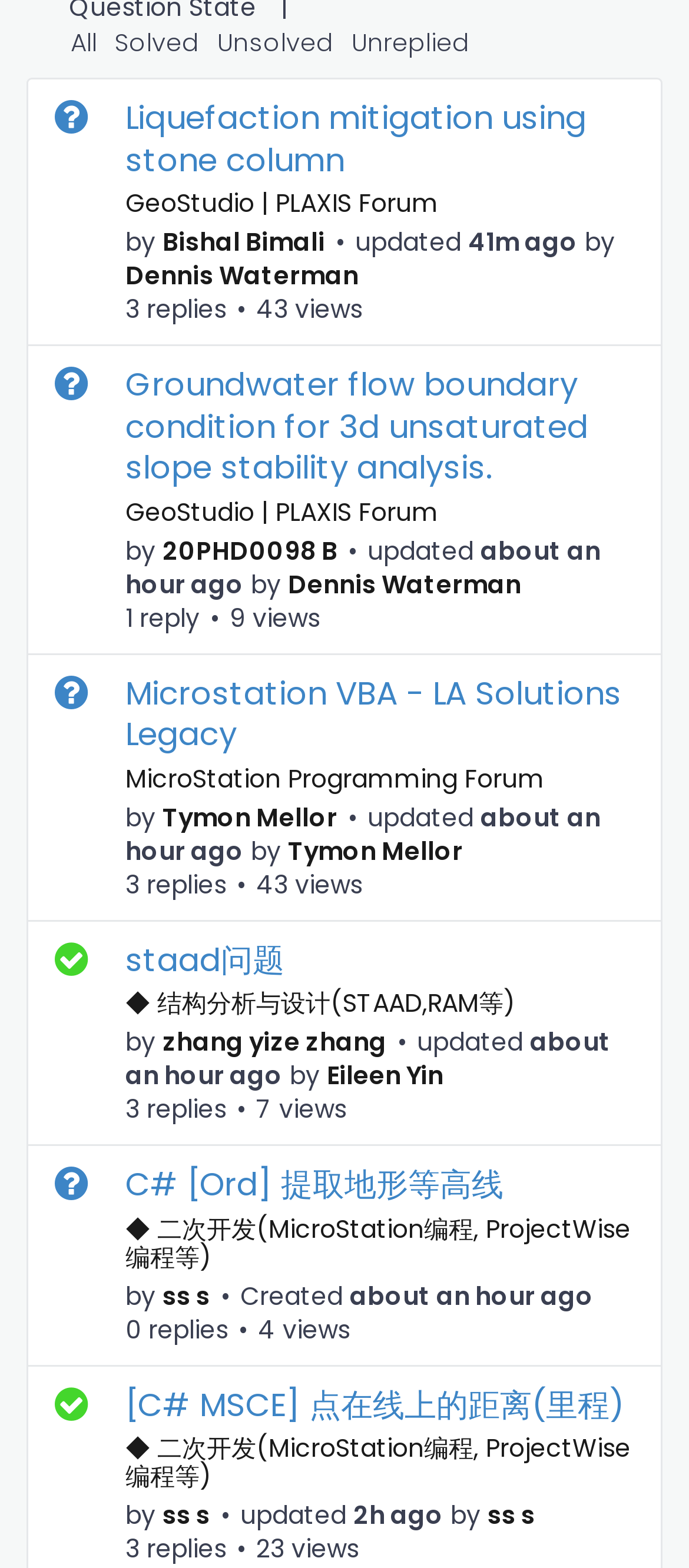Provide a short answer to the following question with just one word or phrase: What are the categories of questions on this forum?

All, Solved, Unsolved, Unreplied